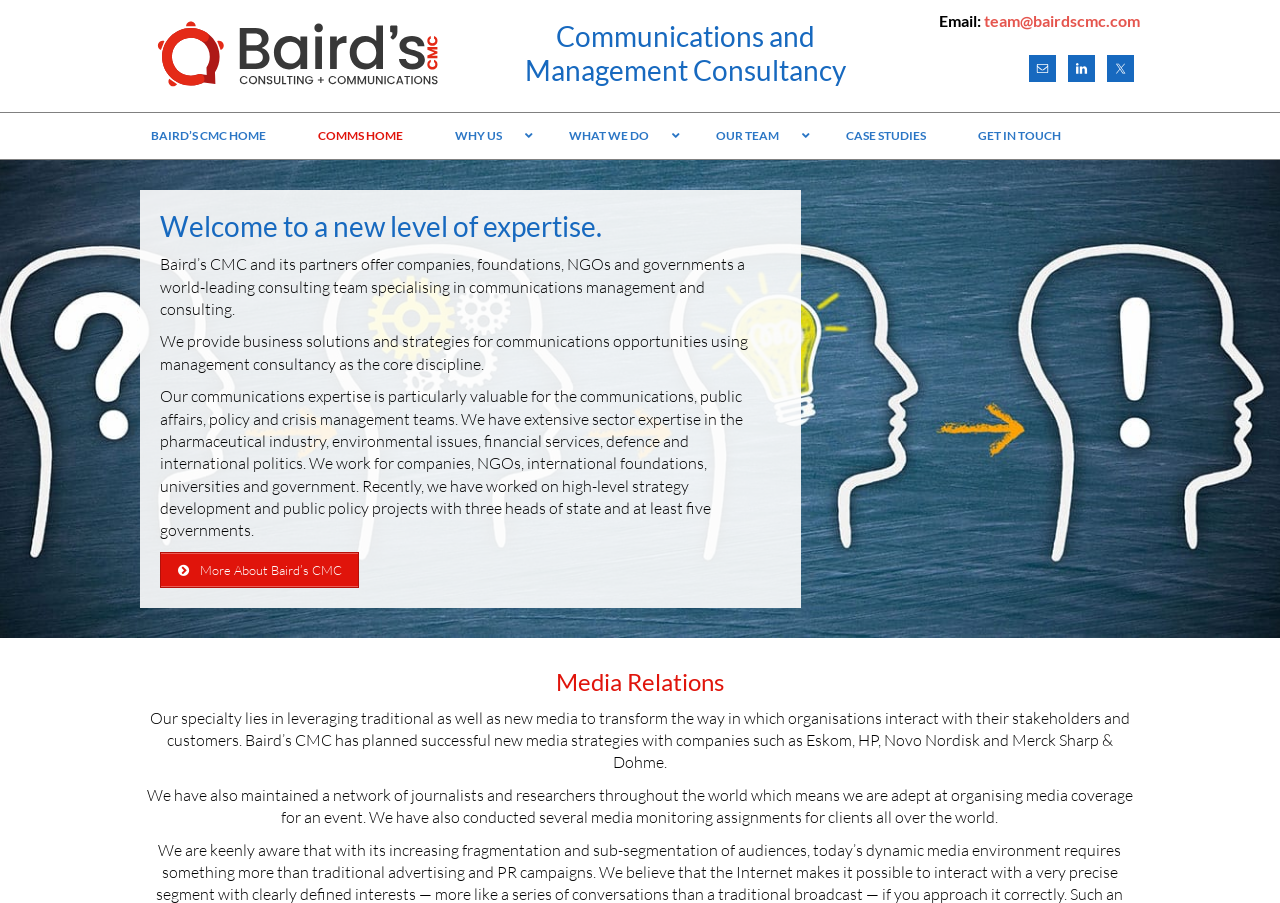What is the company's email address?
Using the image as a reference, answer the question with a short word or phrase.

team@bairdscmc.com